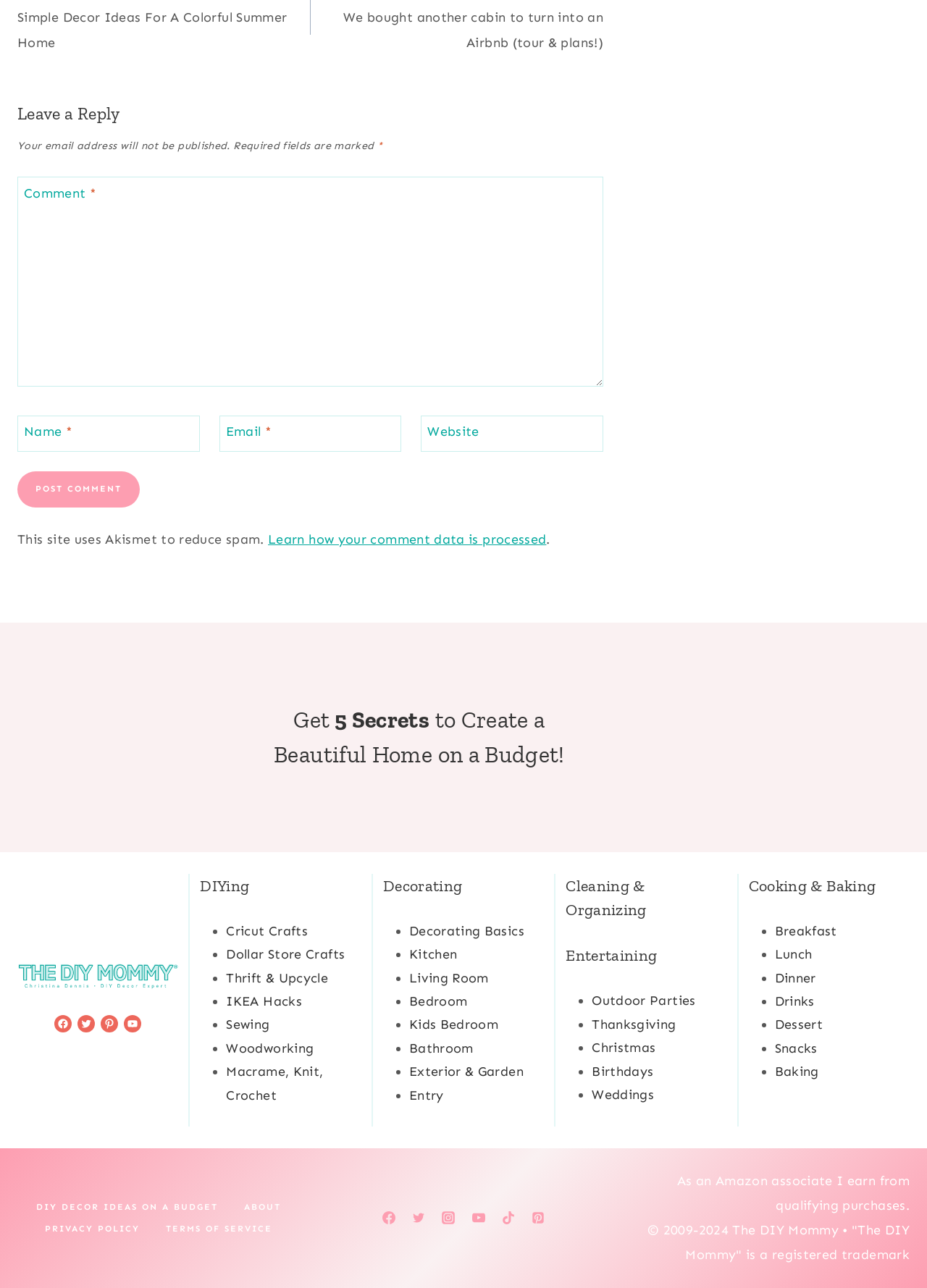Show the bounding box coordinates of the region that should be clicked to follow the instruction: "Leave a comment."

[0.019, 0.137, 0.651, 0.3]